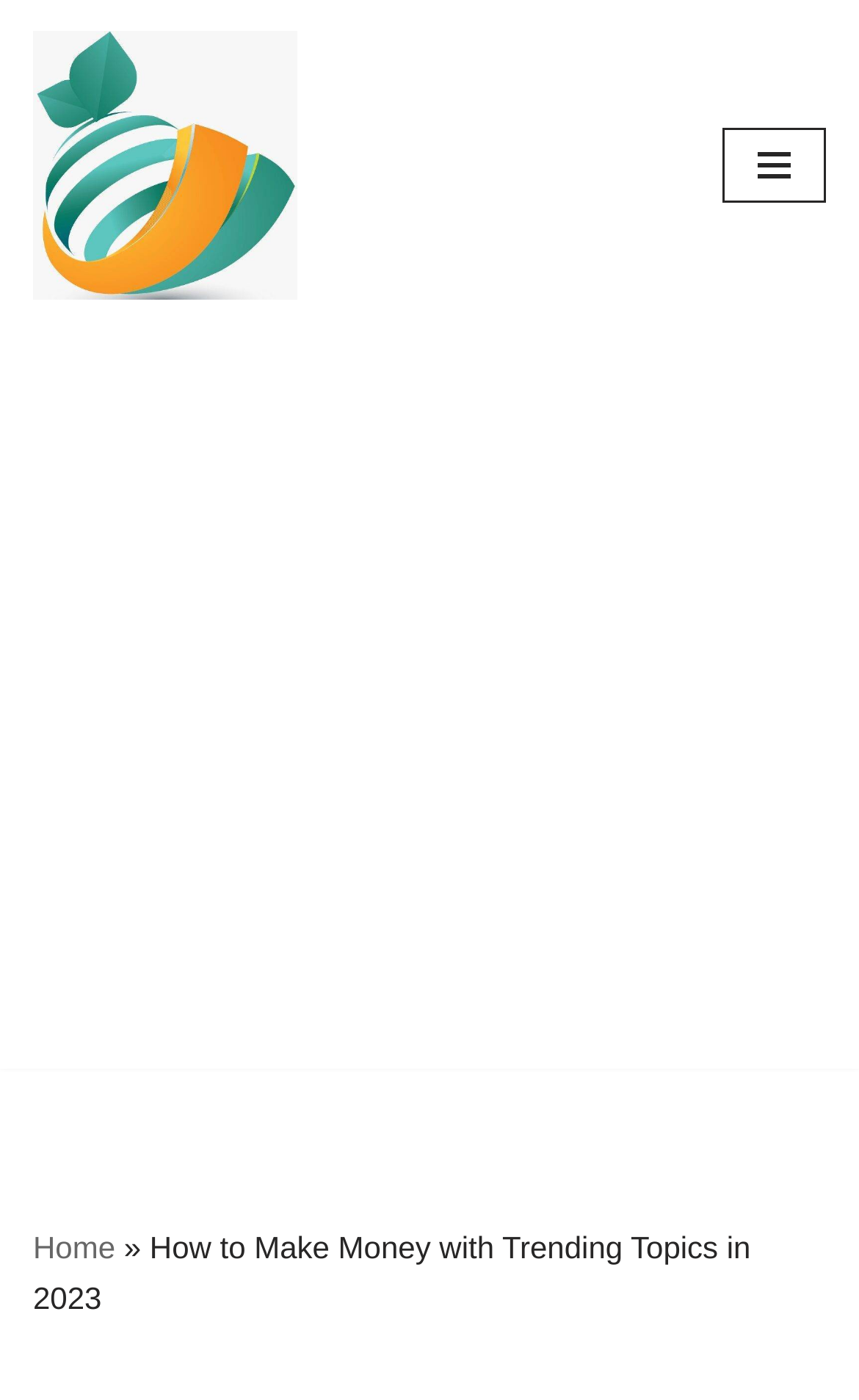Is there a navigation menu on the webpage?
Give a single word or phrase as your answer by examining the image.

Yes